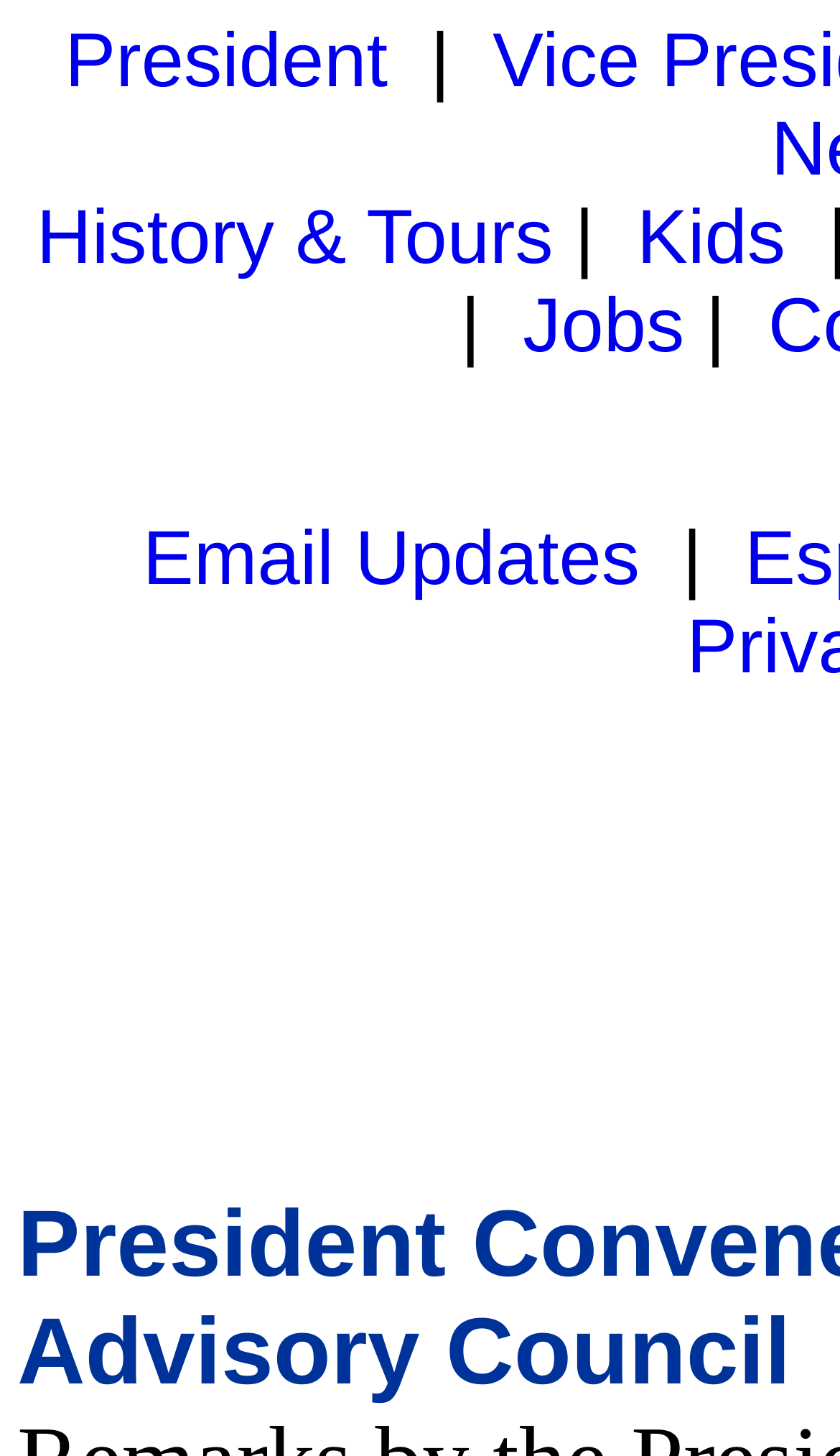Provide a brief response to the question using a single word or phrase: 
What is the position of the 'Jobs' link?

Fourth from the left